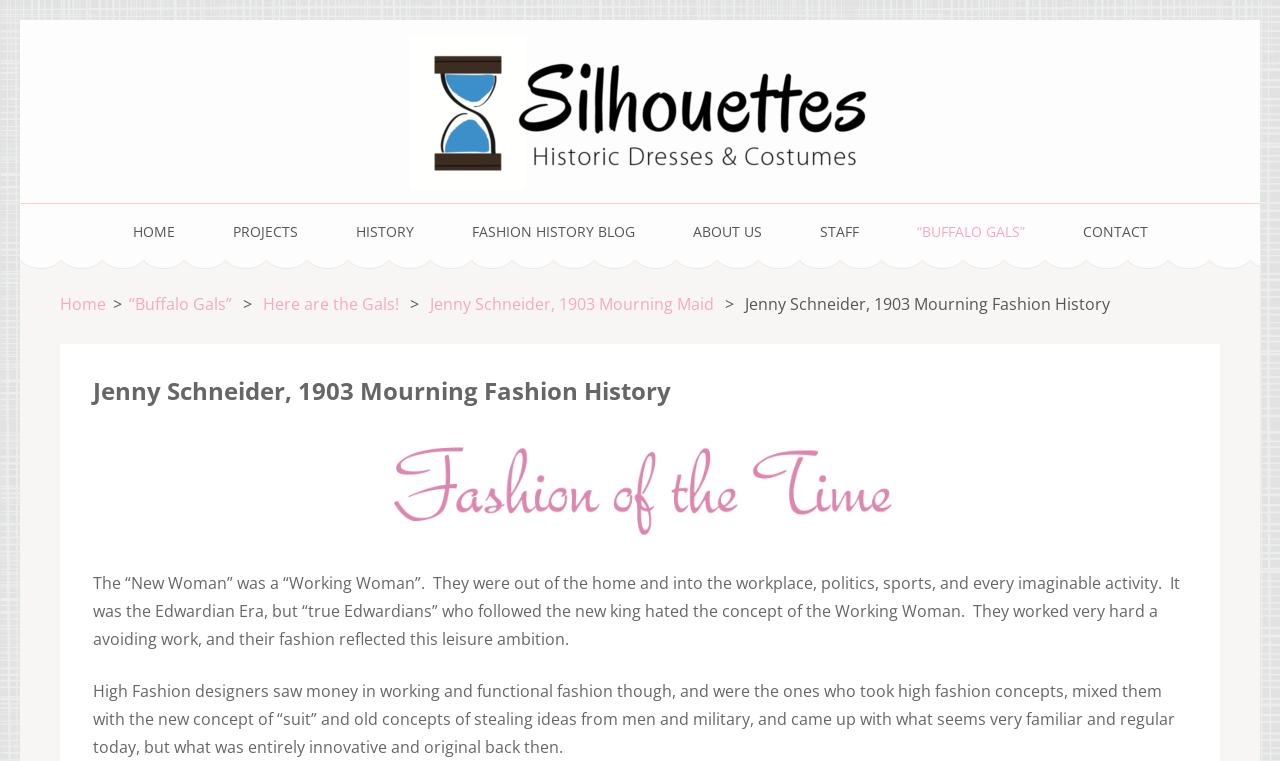Highlight the bounding box coordinates of the element that should be clicked to carry out the following instruction: "Click on the 'CONTACT' link". The coordinates must be given as four float numbers ranging from 0 to 1, i.e., [left, top, right, bottom].

[0.846, 0.292, 0.896, 0.318]